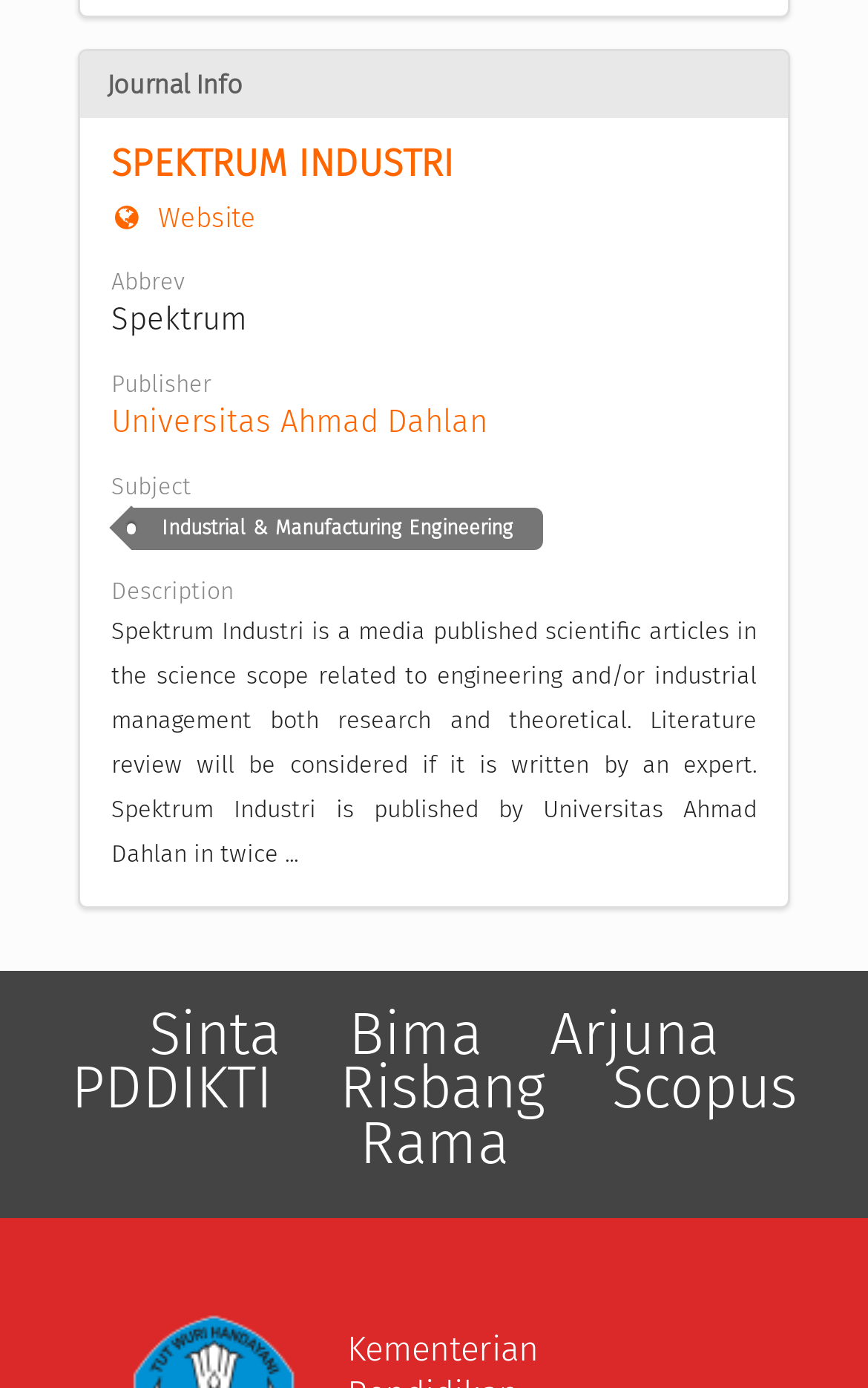Answer in one word or a short phrase: 
What is the subject of the journal?

Industrial & Manufacturing Engineering